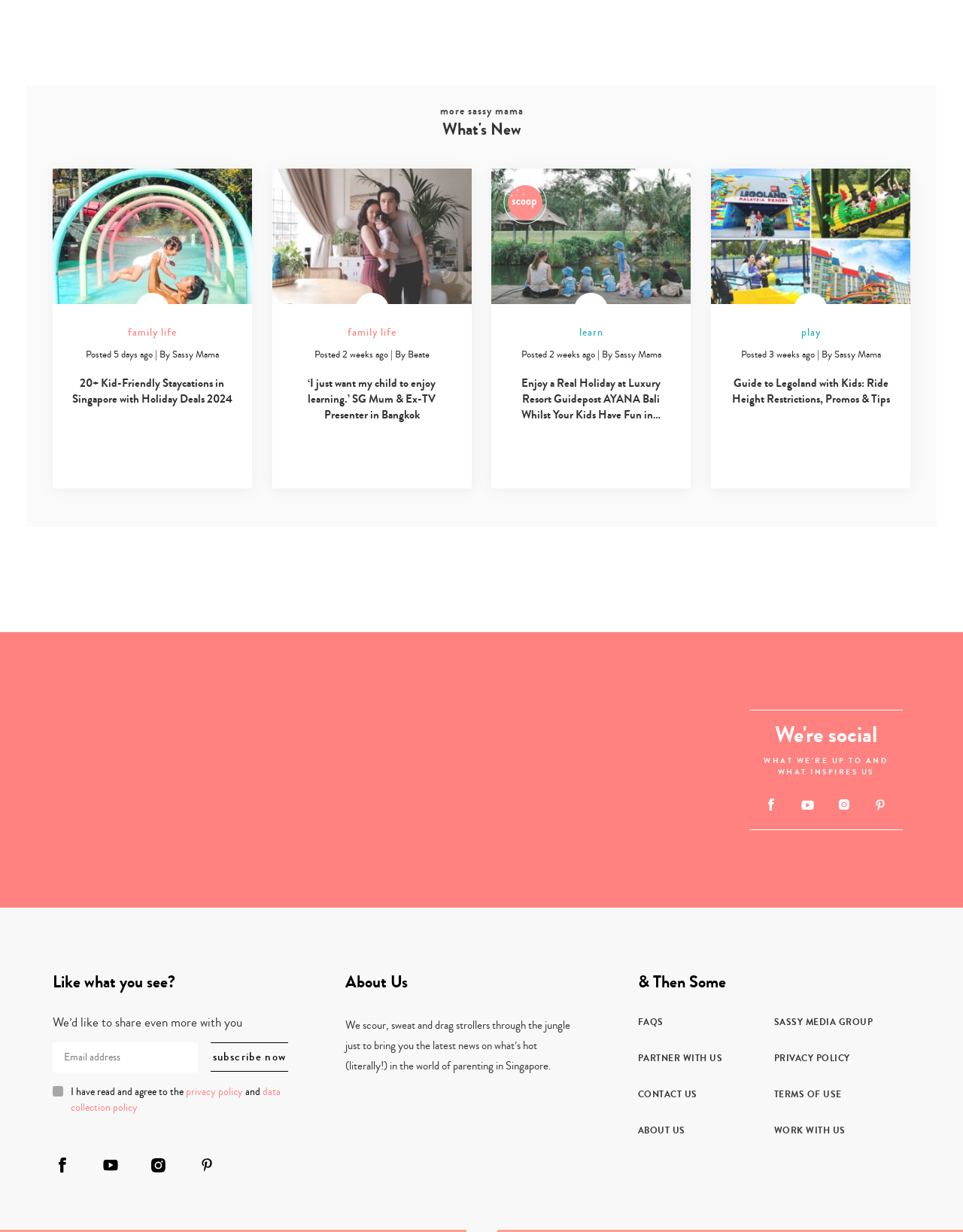Kindly provide the bounding box coordinates of the section you need to click on to fulfill the given instruction: "Subscribe to Sassy Mama's newsletter".

[0.055, 0.846, 0.206, 0.87]